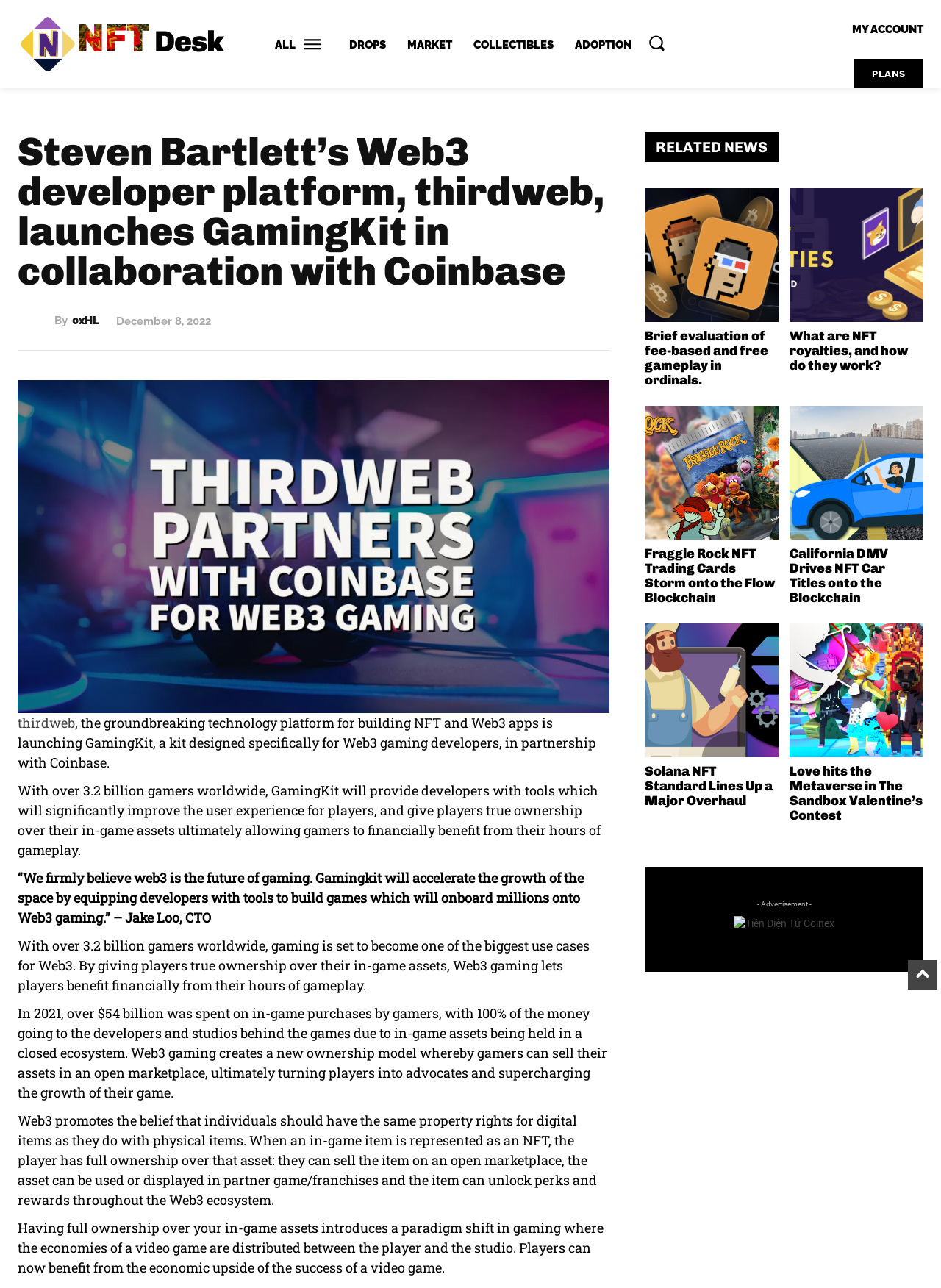Highlight the bounding box of the UI element that corresponds to this description: "Adoption".

[0.602, 0.026, 0.681, 0.043]